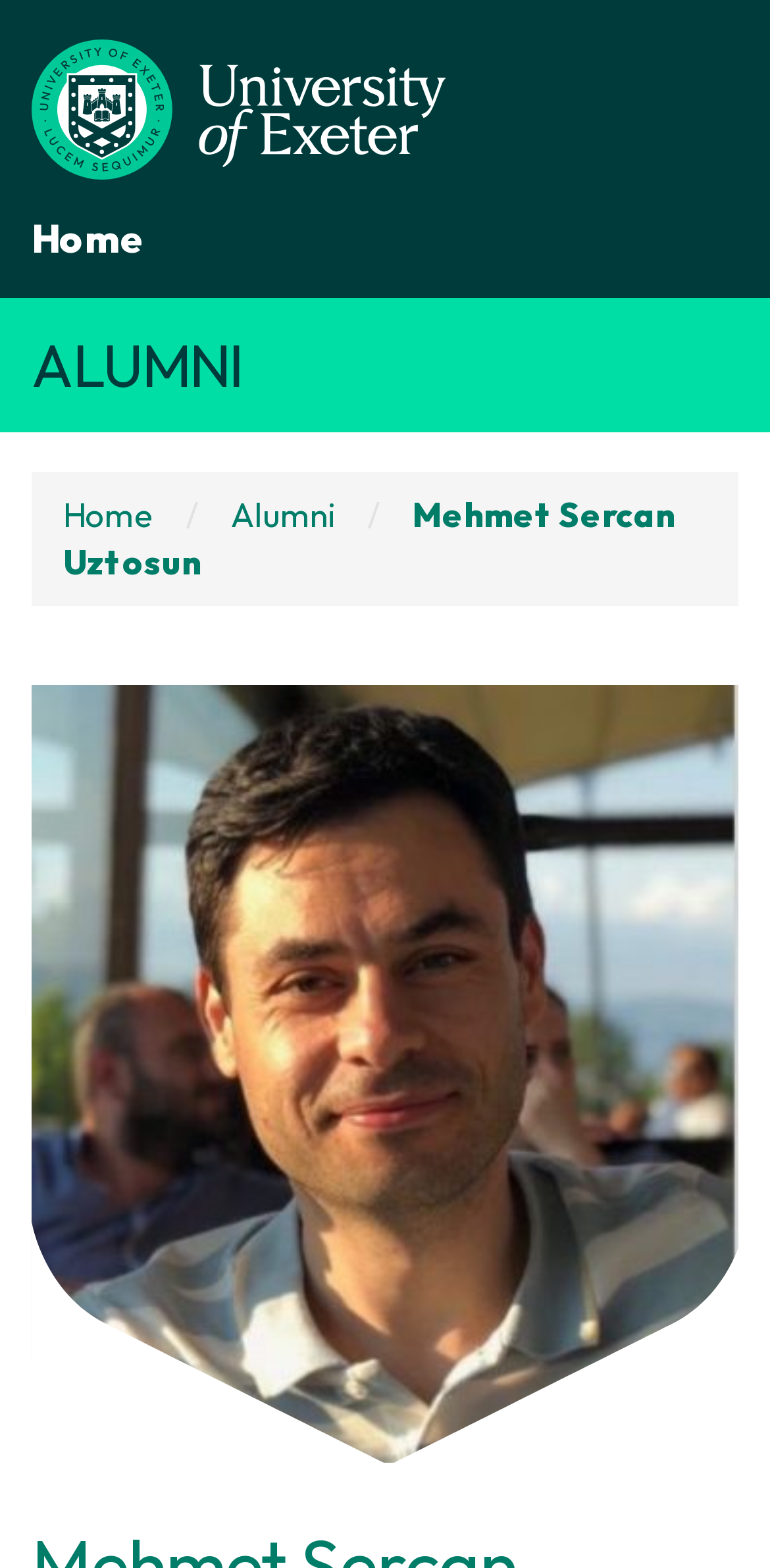Answer the question briefly using a single word or phrase: 
What is the name of the university?

Çanakkale Onsekiz Mart University